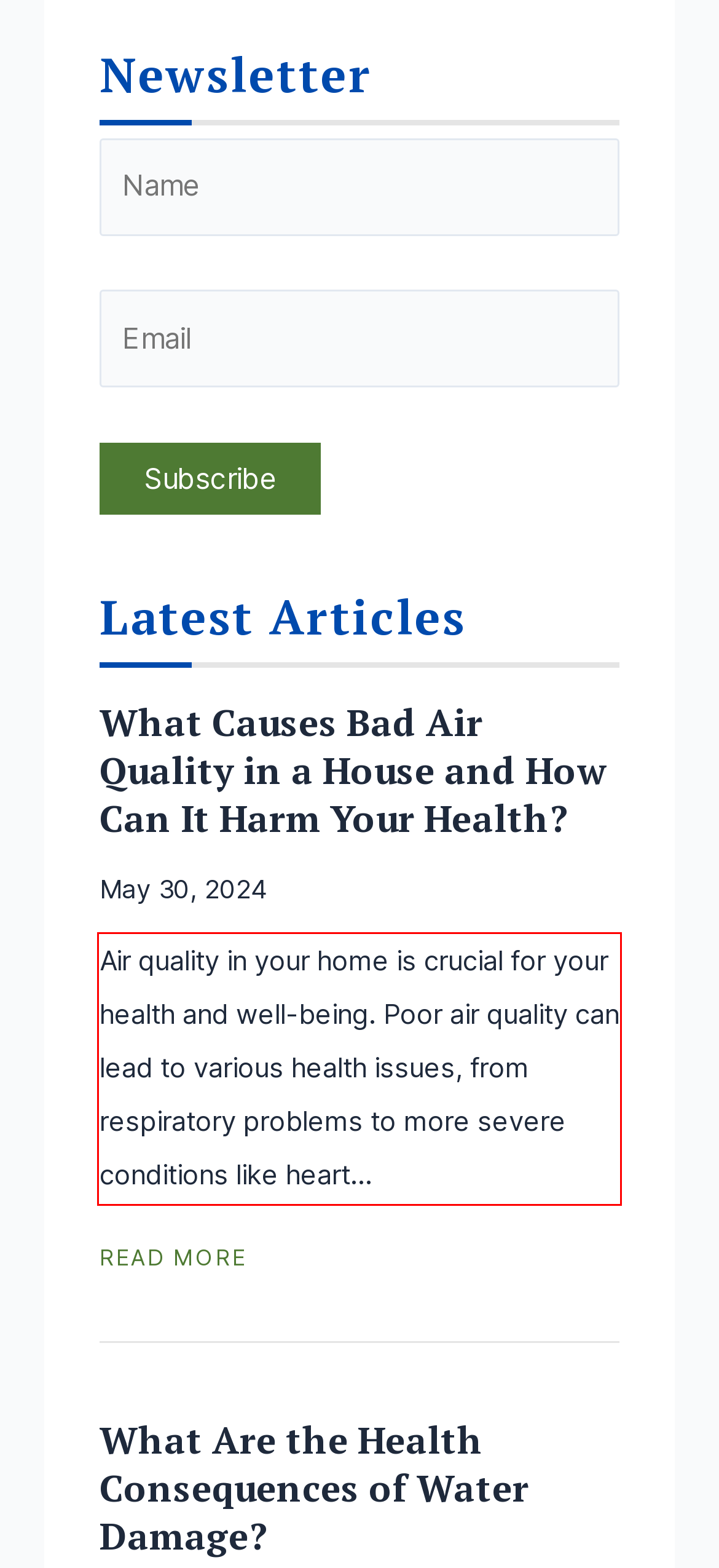From the provided screenshot, extract the text content that is enclosed within the red bounding box.

Air quality in your home is crucial for your health and well-being. Poor air quality can lead to various health issues, from respiratory problems to more severe conditions like heart…